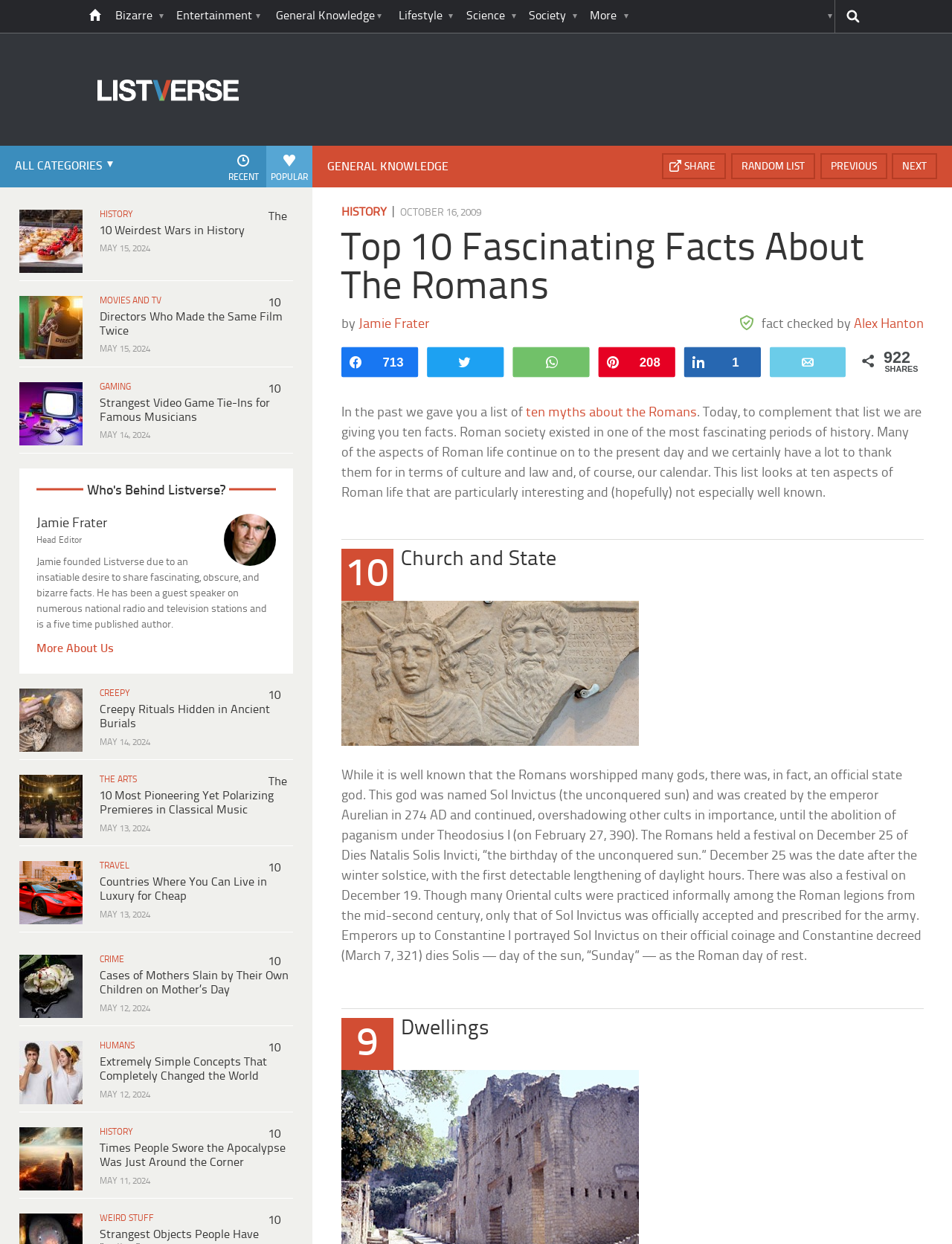Please find and give the text of the main heading on the webpage.

Top 10 Fascinating Facts About The Romans